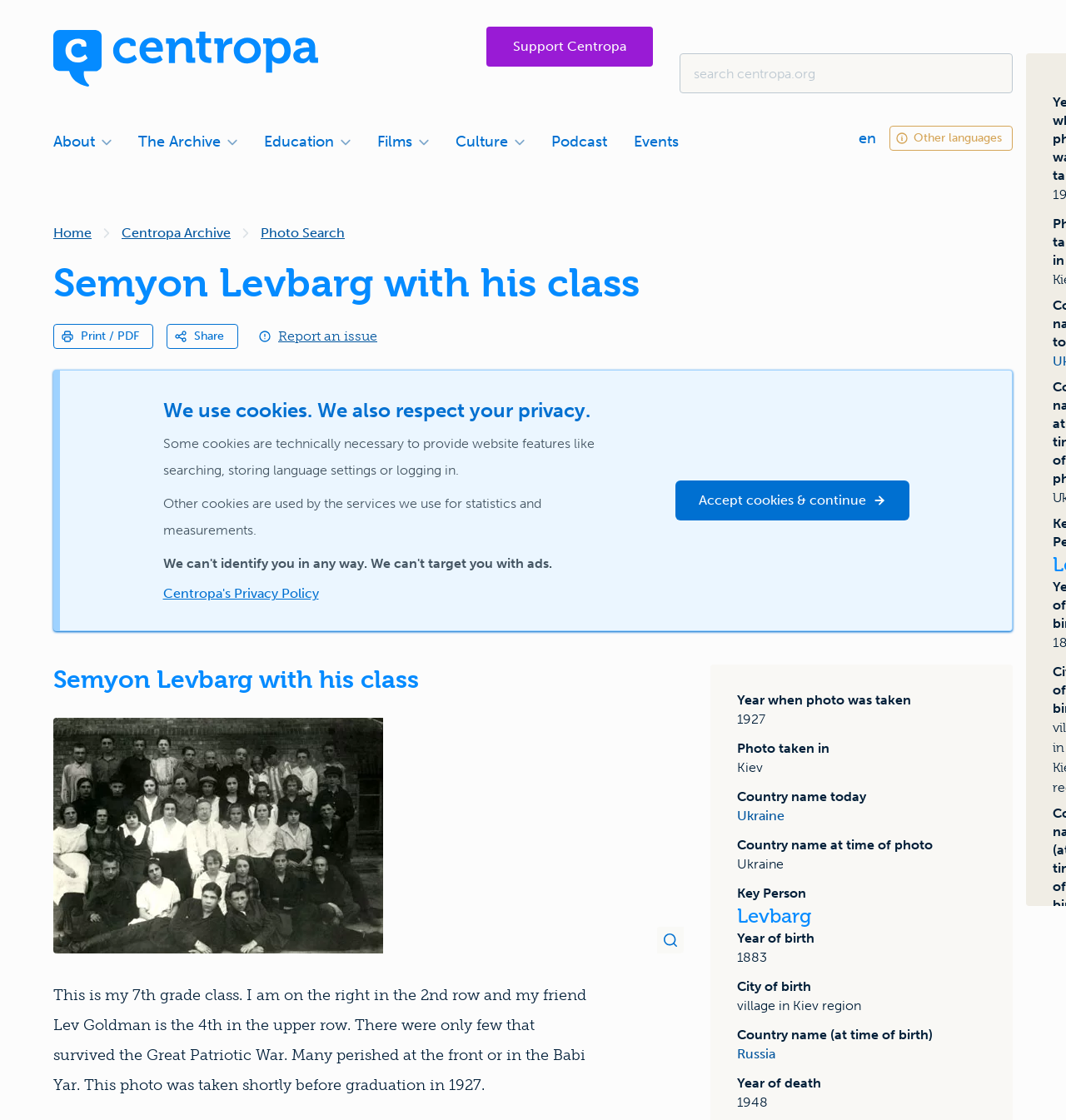Offer a detailed explanation of the webpage layout and contents.

This webpage is about Semyon Levbarg with his 7th-grade class. At the top, there is a navigation menu with links to "Home page", "Support Centropa", and a search bar. Below the navigation menu, there is a main navigation section with buttons and links to various categories such as "About", "The Archive", "Education", "Films", "Culture", and "Podcast". Each category has a dropdown menu with more specific links.

On the left side of the page, there is a breadcrumb navigation section showing the current page's location in the website's hierarchy. Below the breadcrumb navigation, there is a heading that reads "Semyon Levbarg with his class". 

The main content of the page is an article about Semyon Levbarg's 7th-grade class. The article includes a photo of the class, which is described as being taken in 1927 in Kiev, Ukraine. The photo is accompanied by a description that reads "This is my 7th grade class. I am on the right in the 2nd row and my friend Lev Goldman is the 4th in the upper row. There were only few that survived the Great Patriotic War. Many perished at the front or in the Babi Yar."

Below the article, there are additional details about the photo, including the year it was taken, the location, and information about the key person, Semyon Levbarg, including his year of birth and city of birth.

At the bottom of the page, there is a cookie policy alert dialog that informs users about the website's use of cookies and provides a link to the website's privacy policy.